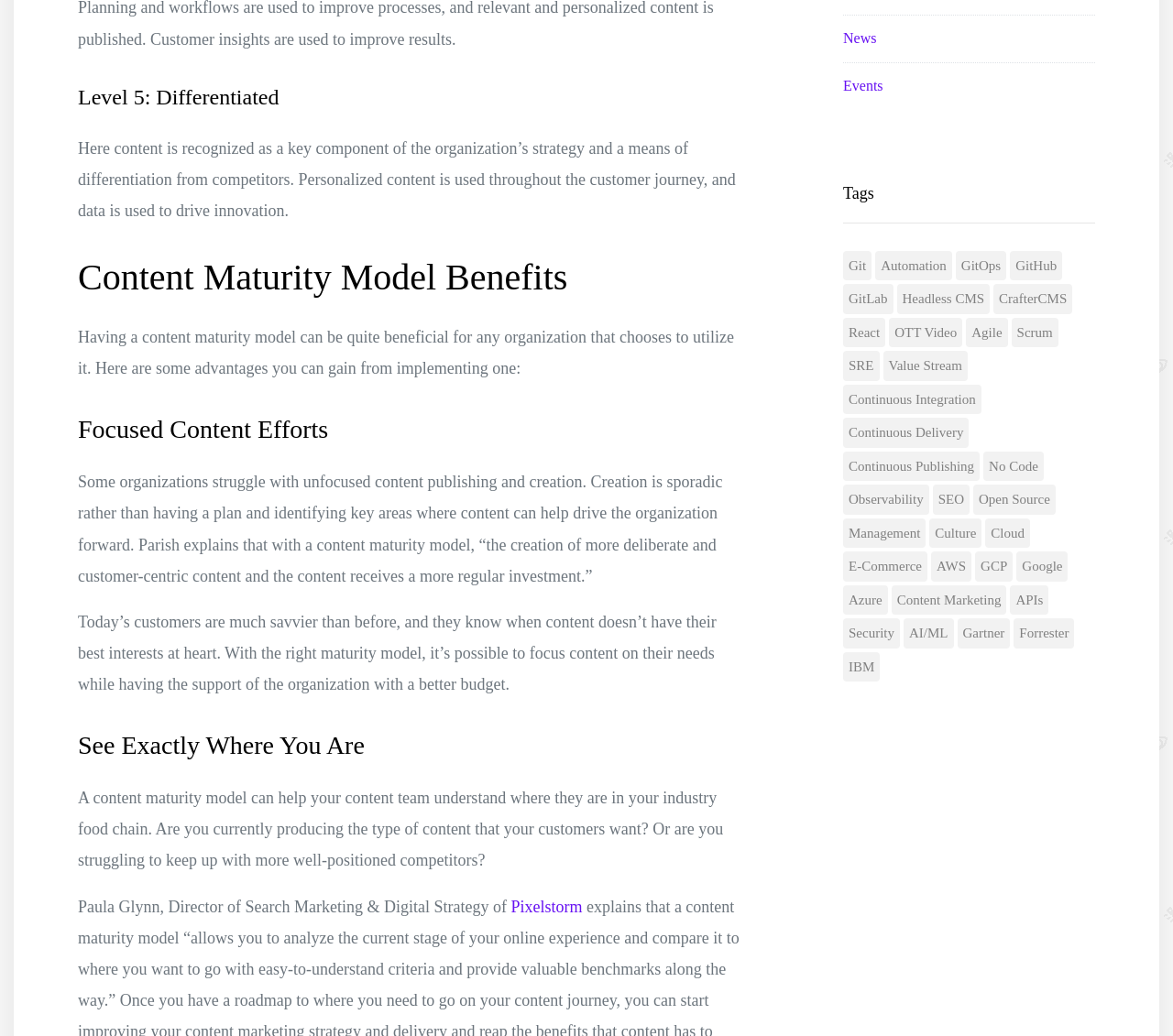What is the purpose of a content maturity model?
Using the image as a reference, answer the question with a short word or phrase.

Differentiation from competitors